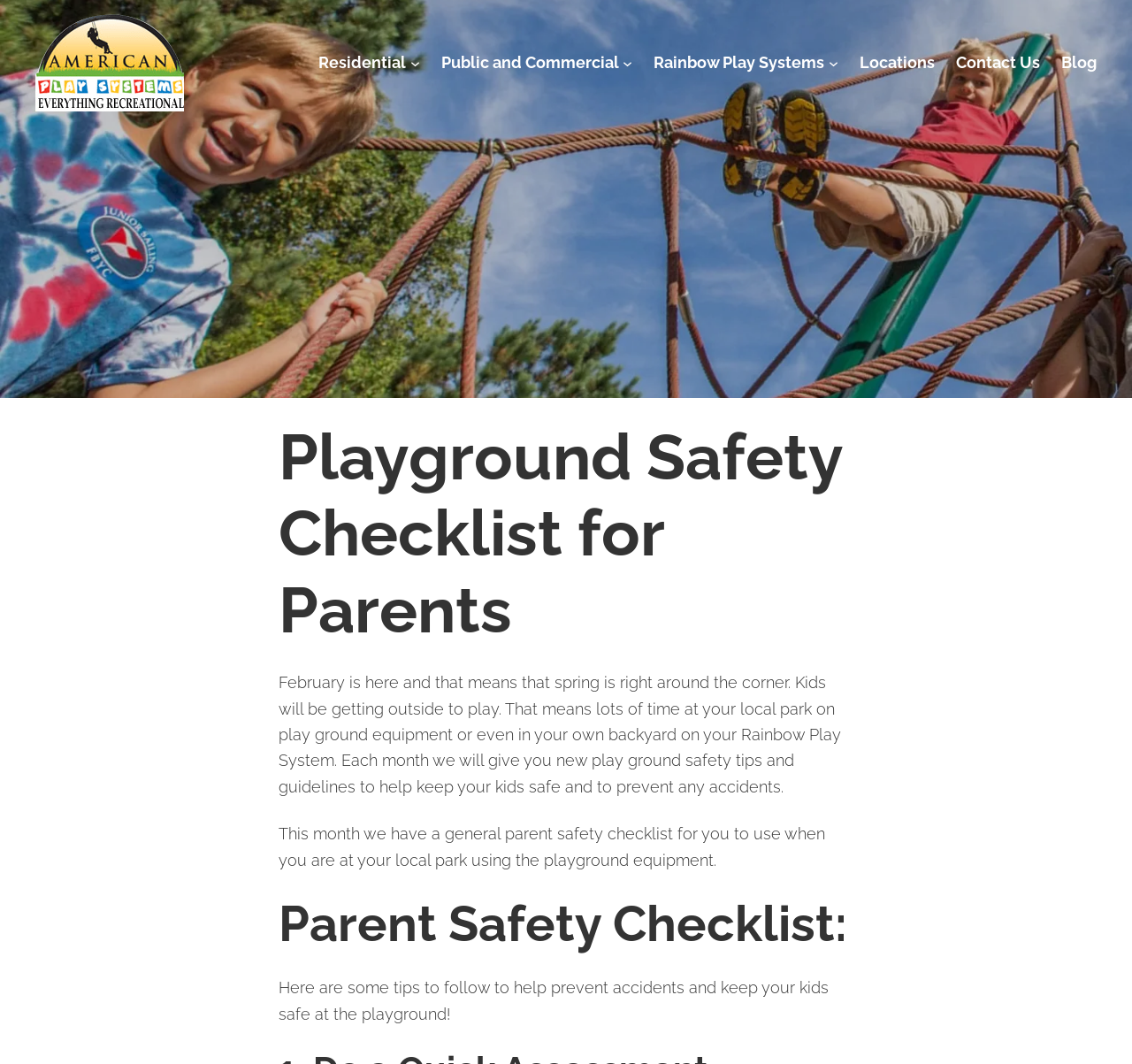What is the purpose of the safety checklist? Observe the screenshot and provide a one-word or short phrase answer.

To prevent accidents